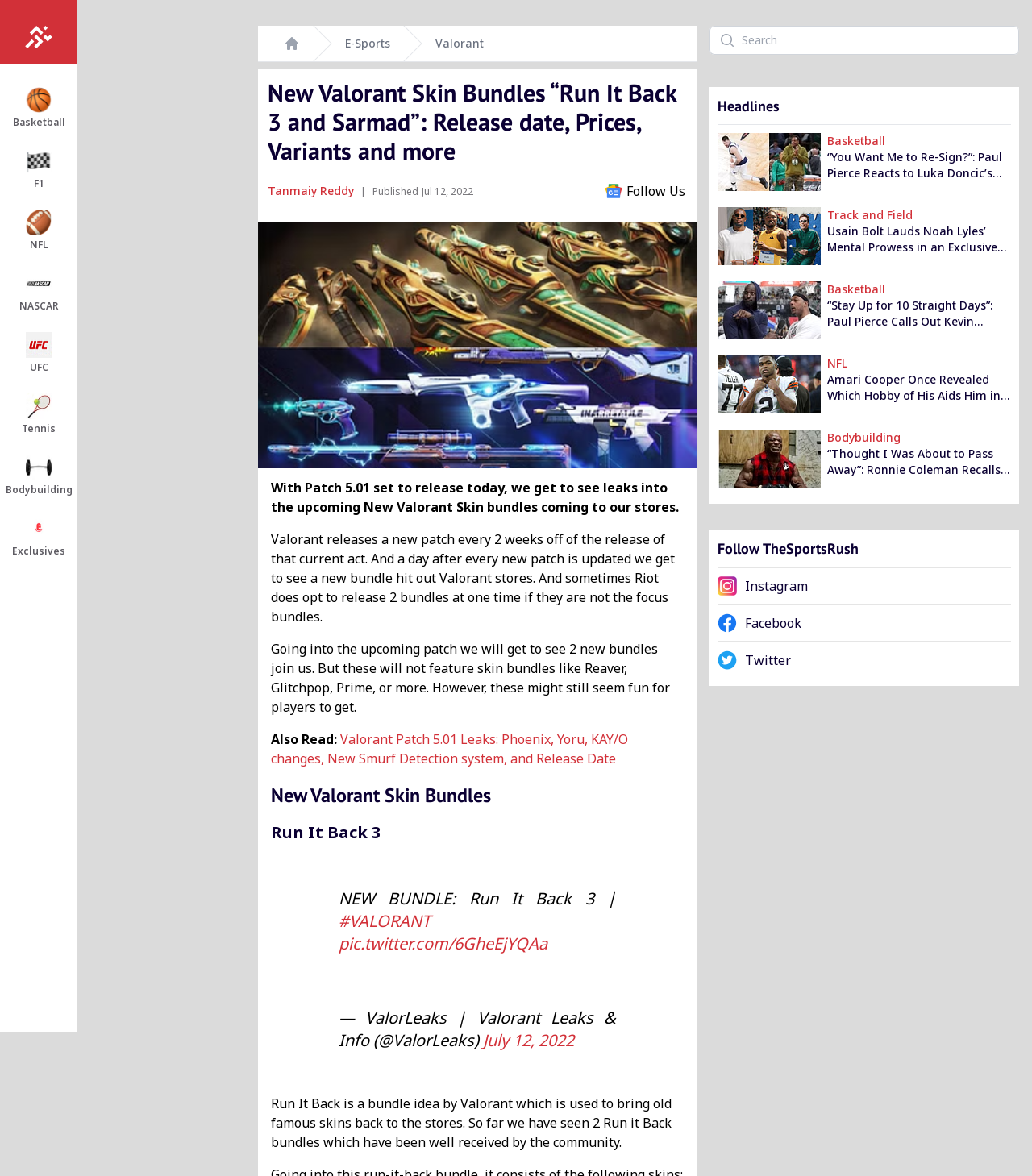Identify the bounding box coordinates of the area you need to click to perform the following instruction: "Follow TheSportsRush on Instagram".

[0.695, 0.482, 0.98, 0.513]